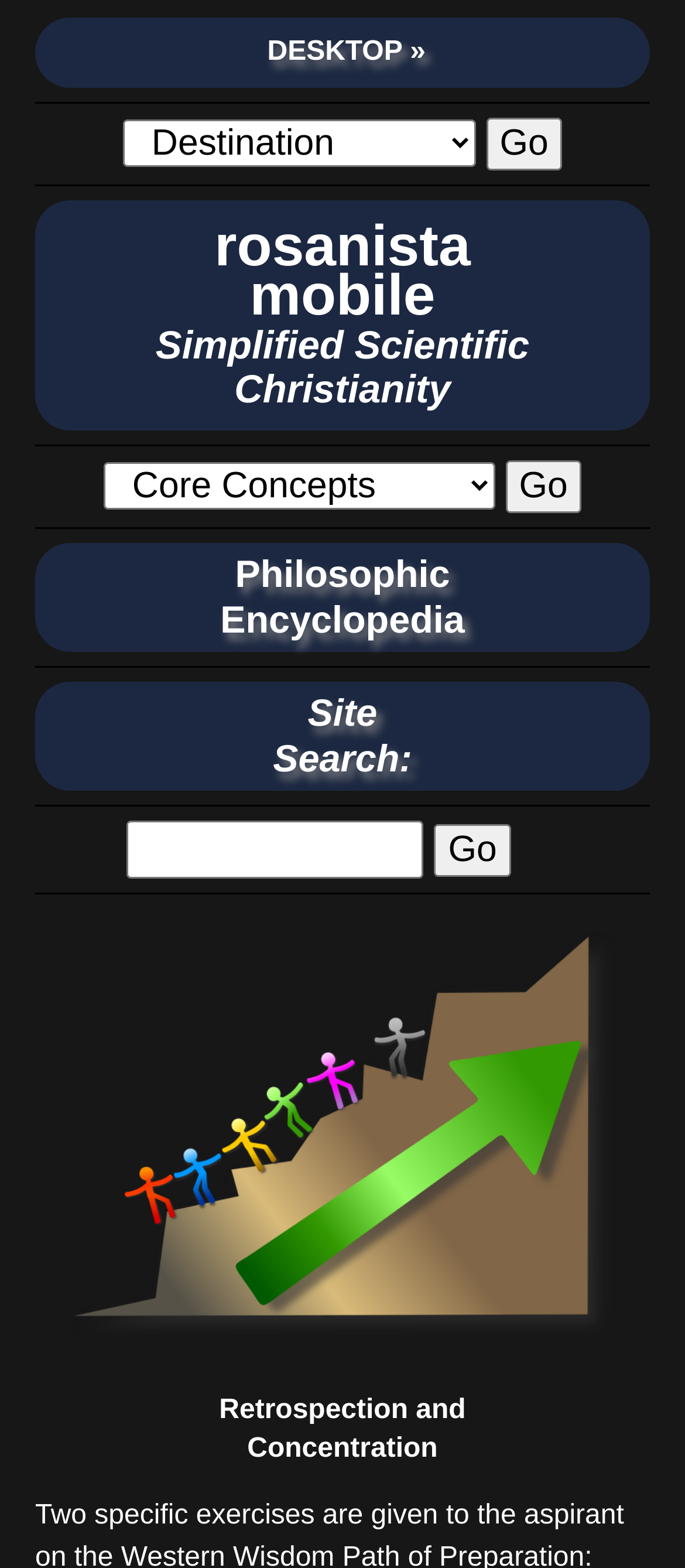Find the bounding box coordinates for the element that must be clicked to complete the instruction: "Go to desktop site". The coordinates should be four float numbers between 0 and 1, indicated as [left, top, right, bottom].

[0.379, 0.024, 0.621, 0.043]